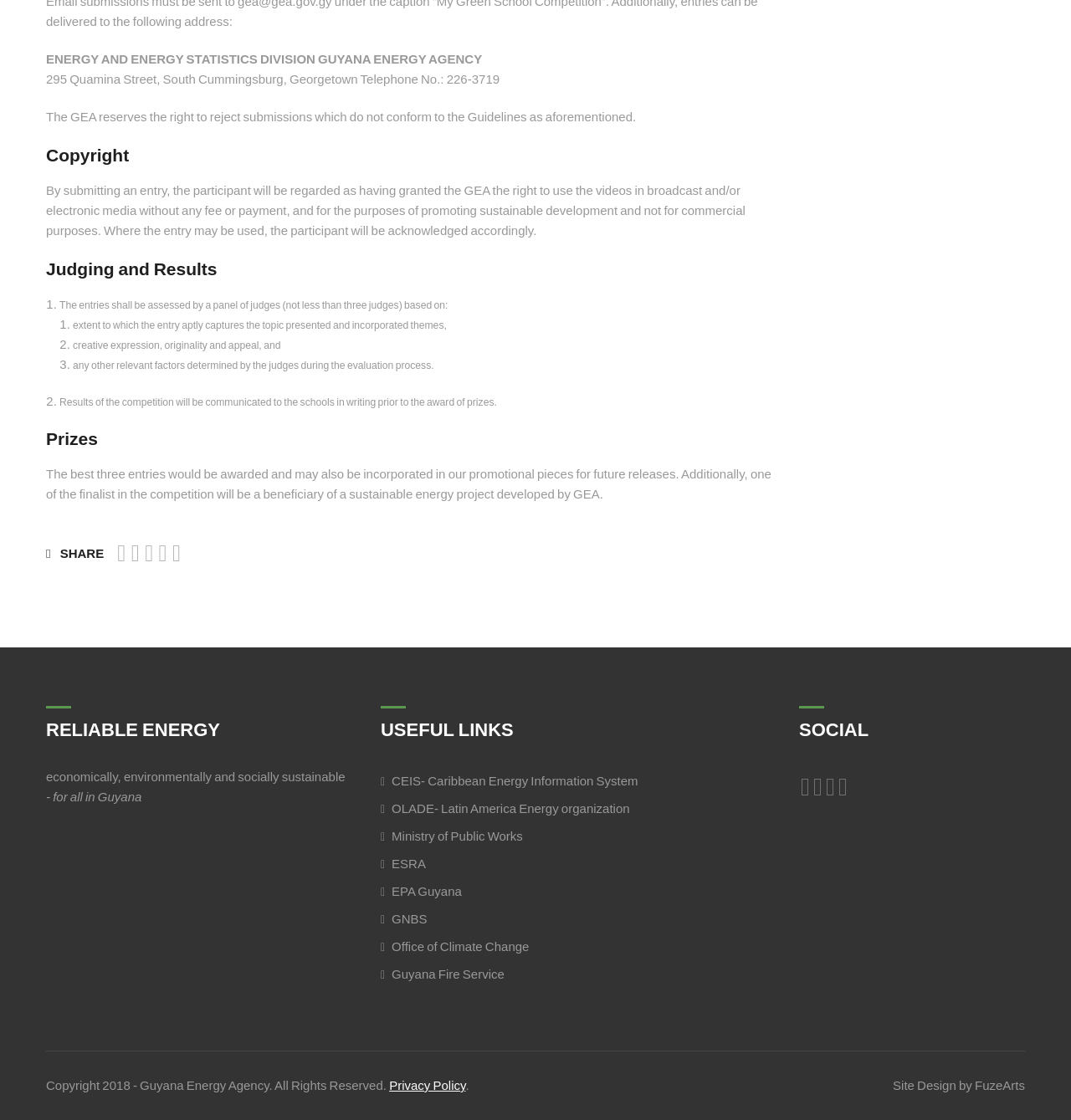Please find the bounding box coordinates of the clickable region needed to complete the following instruction: "Go to the CEIS- Caribbean Energy Information System website". The bounding box coordinates must consist of four float numbers between 0 and 1, i.e., [left, top, right, bottom].

[0.355, 0.691, 0.596, 0.703]